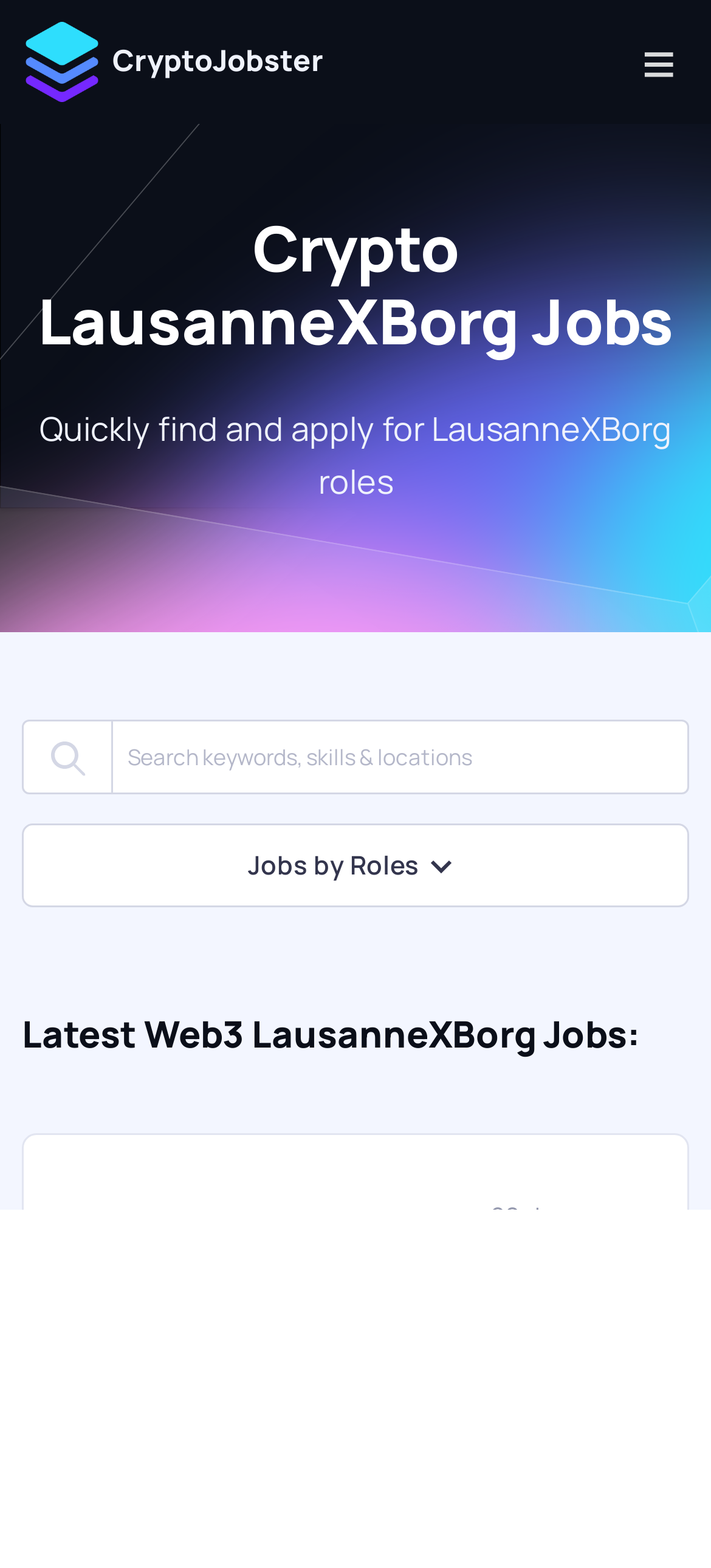Please identify the bounding box coordinates of the element's region that needs to be clicked to fulfill the following instruction: "View jobs by roles". The bounding box coordinates should consist of four float numbers between 0 and 1, i.e., [left, top, right, bottom].

[0.031, 0.525, 0.969, 0.579]